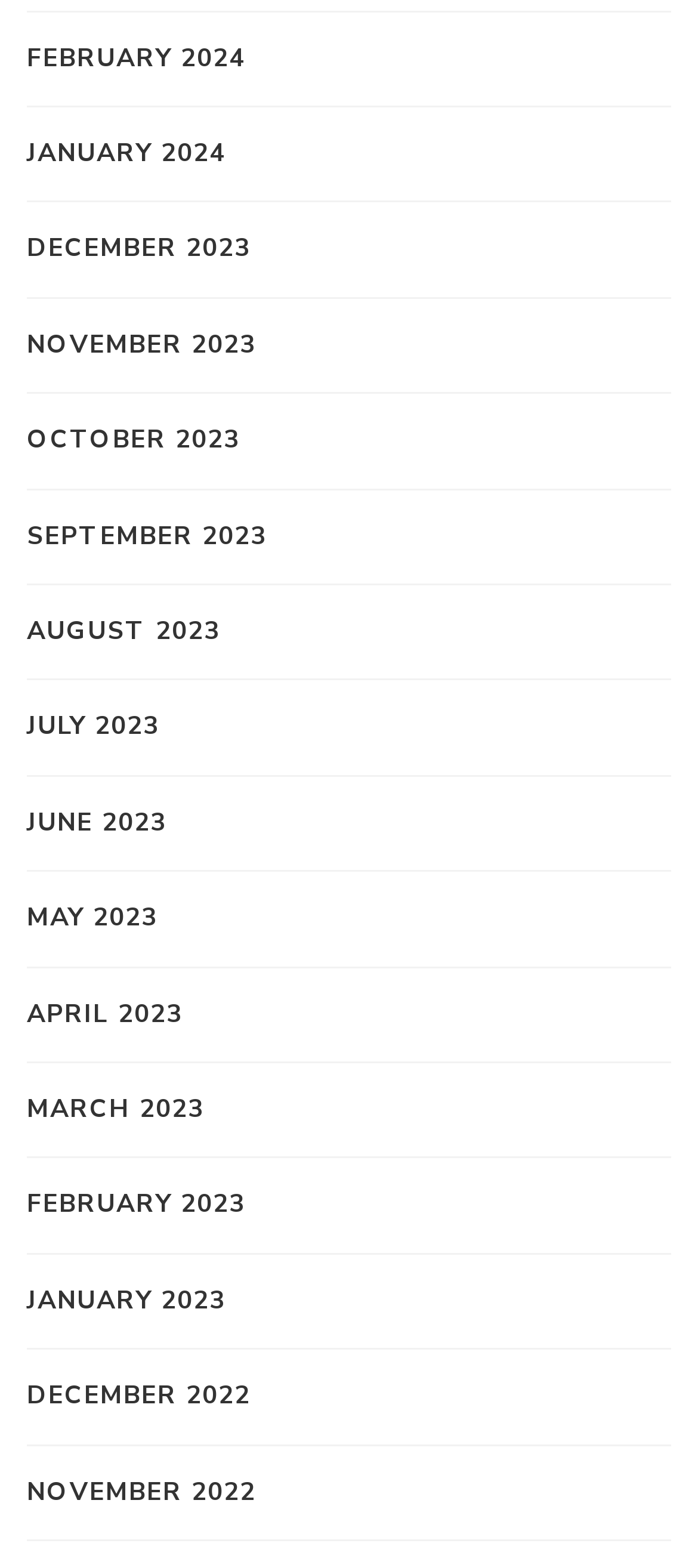How many months are listed?
Give a single word or phrase answer based on the content of the image.

15